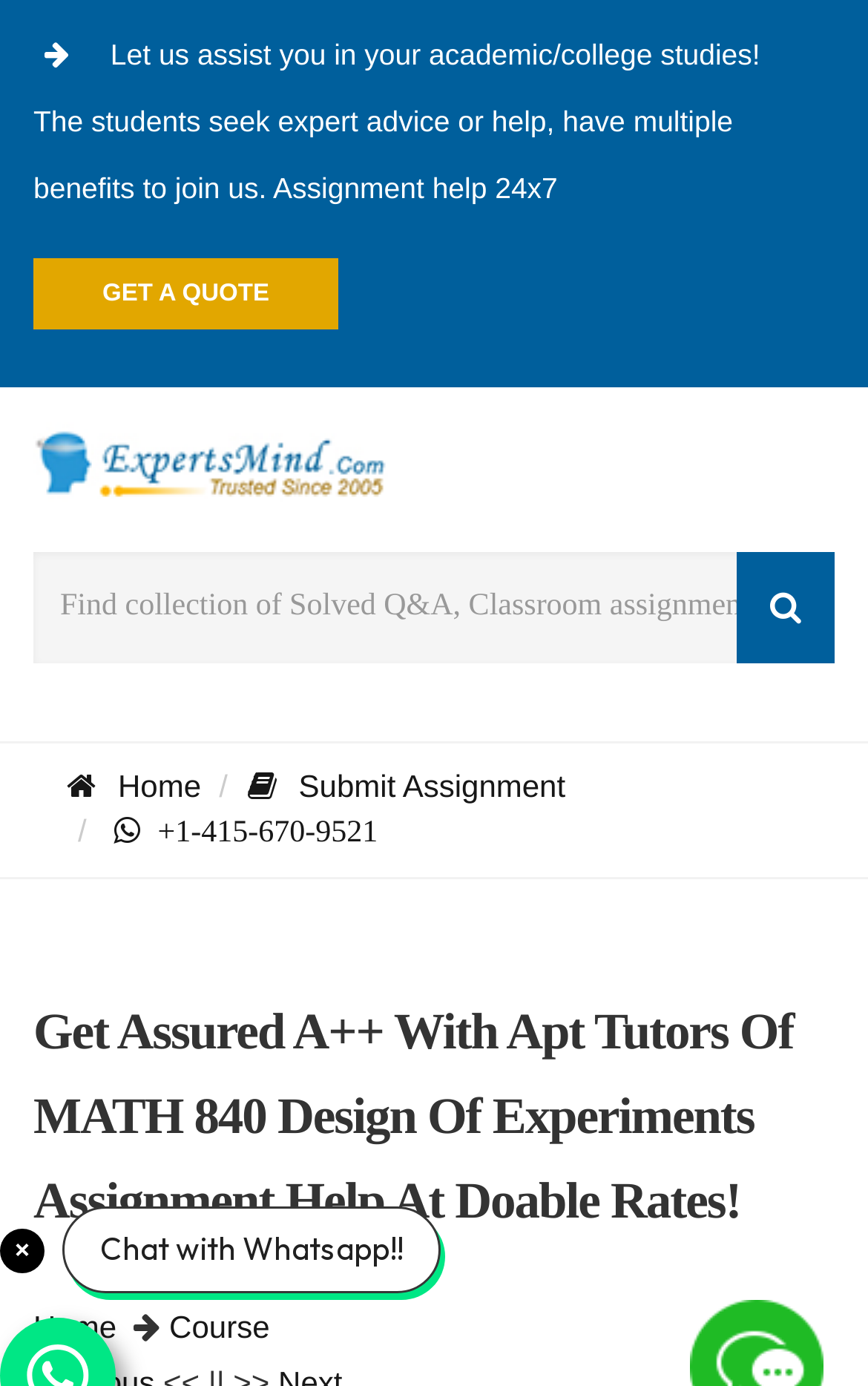Indicate the bounding box coordinates of the clickable region to achieve the following instruction: "Search for Solved Q&A."

[0.038, 0.398, 0.962, 0.479]